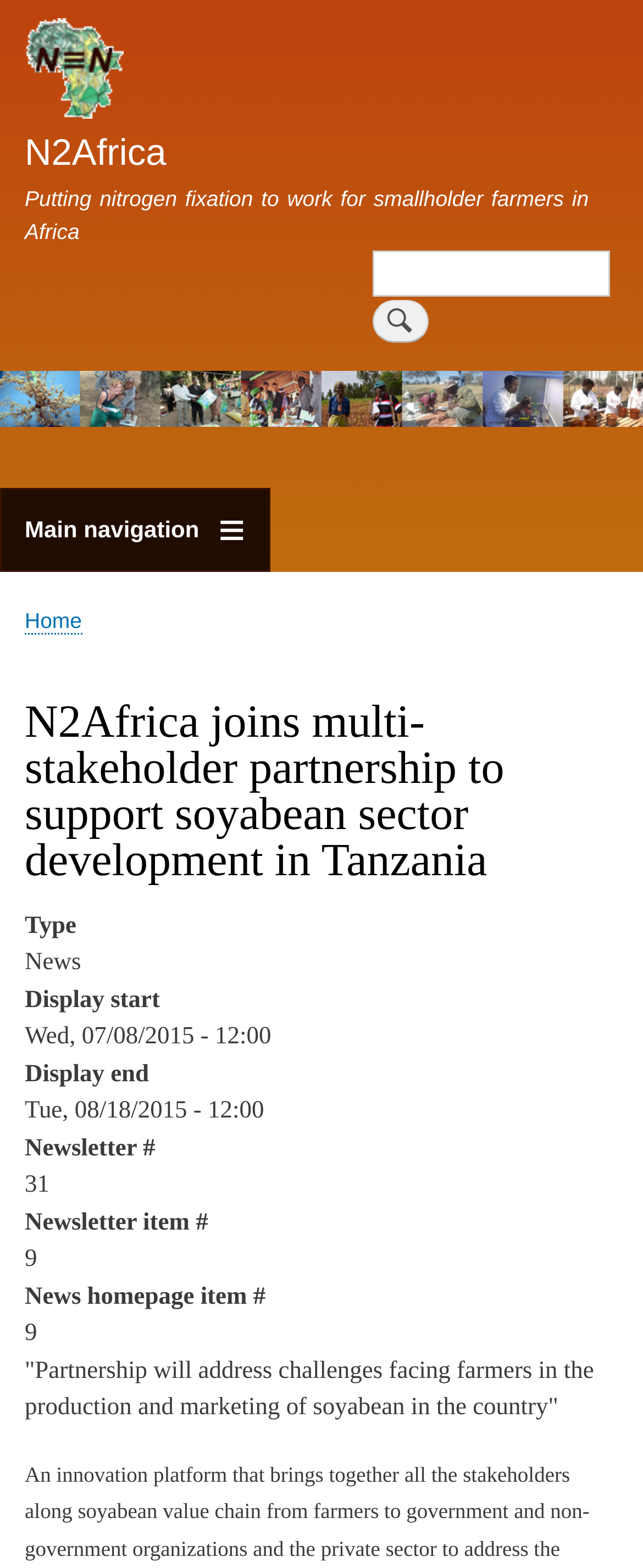Using the description: "parent_node: N2Africa", determine the UI element's bounding box coordinates. Ensure the coordinates are in the format of four float numbers between 0 and 1, i.e., [left, top, right, bottom].

[0.038, 0.012, 0.192, 0.082]